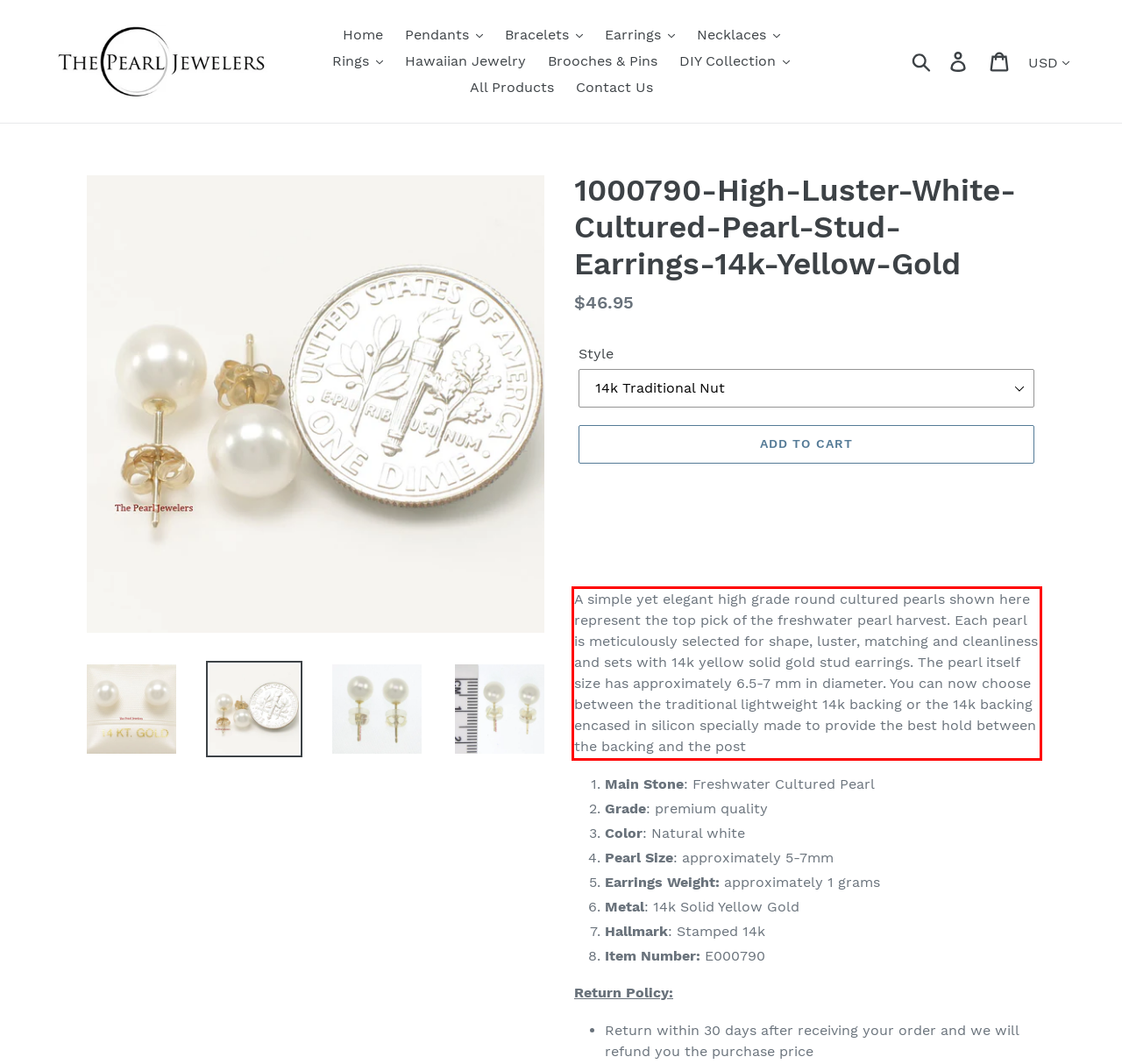You are provided with a screenshot of a webpage containing a red bounding box. Please extract the text enclosed by this red bounding box.

A simple yet elegant high grade round cultured pearls shown here represent the top pick of the freshwater pearl harvest. Each pearl is meticulously selected for shape, luster, matching and cleanliness and sets with 14k yellow solid gold stud earrings. The pearl itself size has approximately 6.5-7 mm in diameter. You can now choose between the traditional lightweight 14k backing or the 14k backing encased in silicon specially made to provide the best hold between the backing and the post